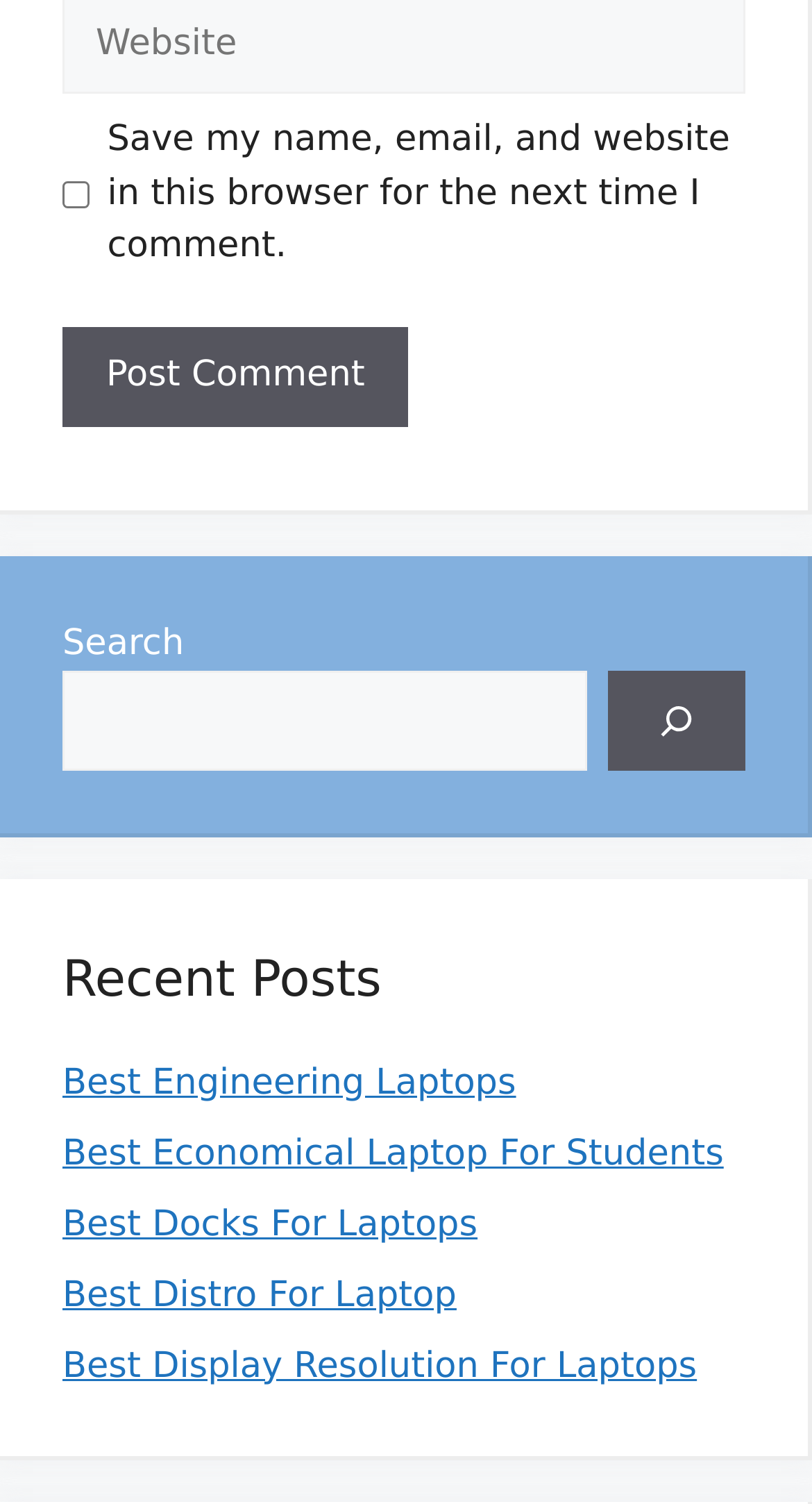Please respond to the question with a concise word or phrase:
What is the text on the checkbox?

Save my name, email, and website in this browser for the next time I comment.